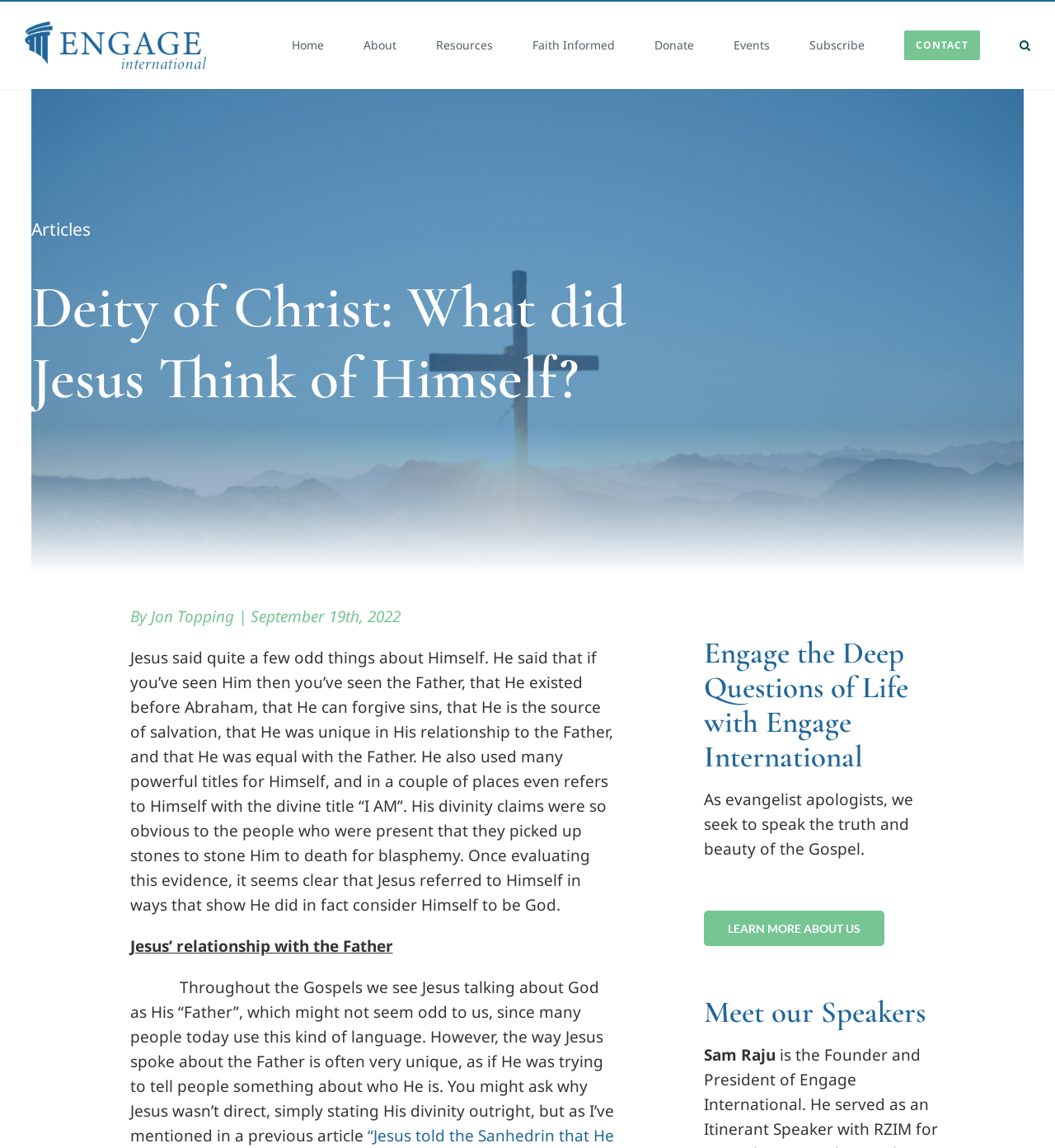Identify the bounding box coordinates of the section to be clicked to complete the task described by the following instruction: "Search for something". The coordinates should be four float numbers between 0 and 1, formatted as [left, top, right, bottom].

[0.966, 0.001, 0.977, 0.078]